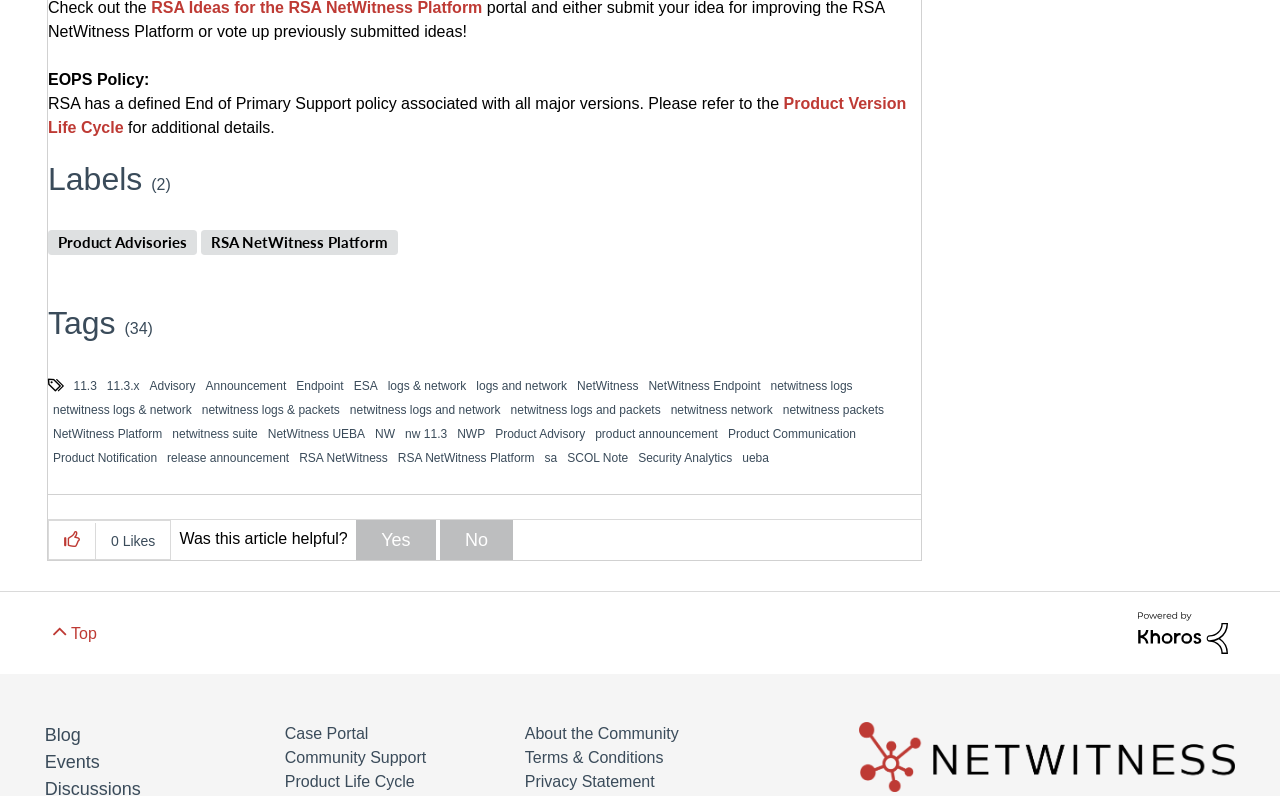Give a one-word or one-phrase response to the question: 
How many articles are tagged with '11.3'?

1